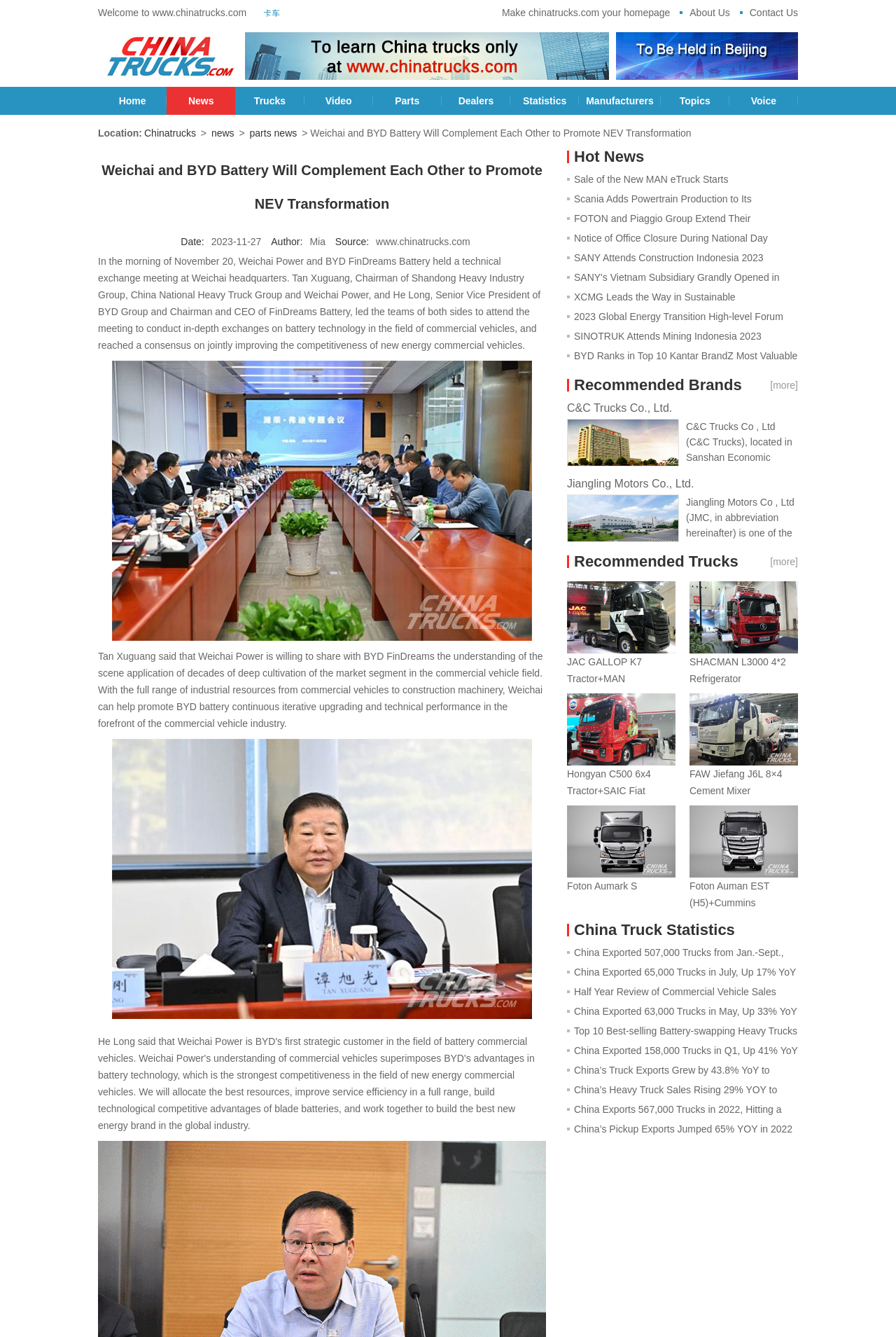Respond to the question with just a single word or phrase: 
What is the position of Tan Xuguang?

Chairman of Shandong Heavy Industry Group